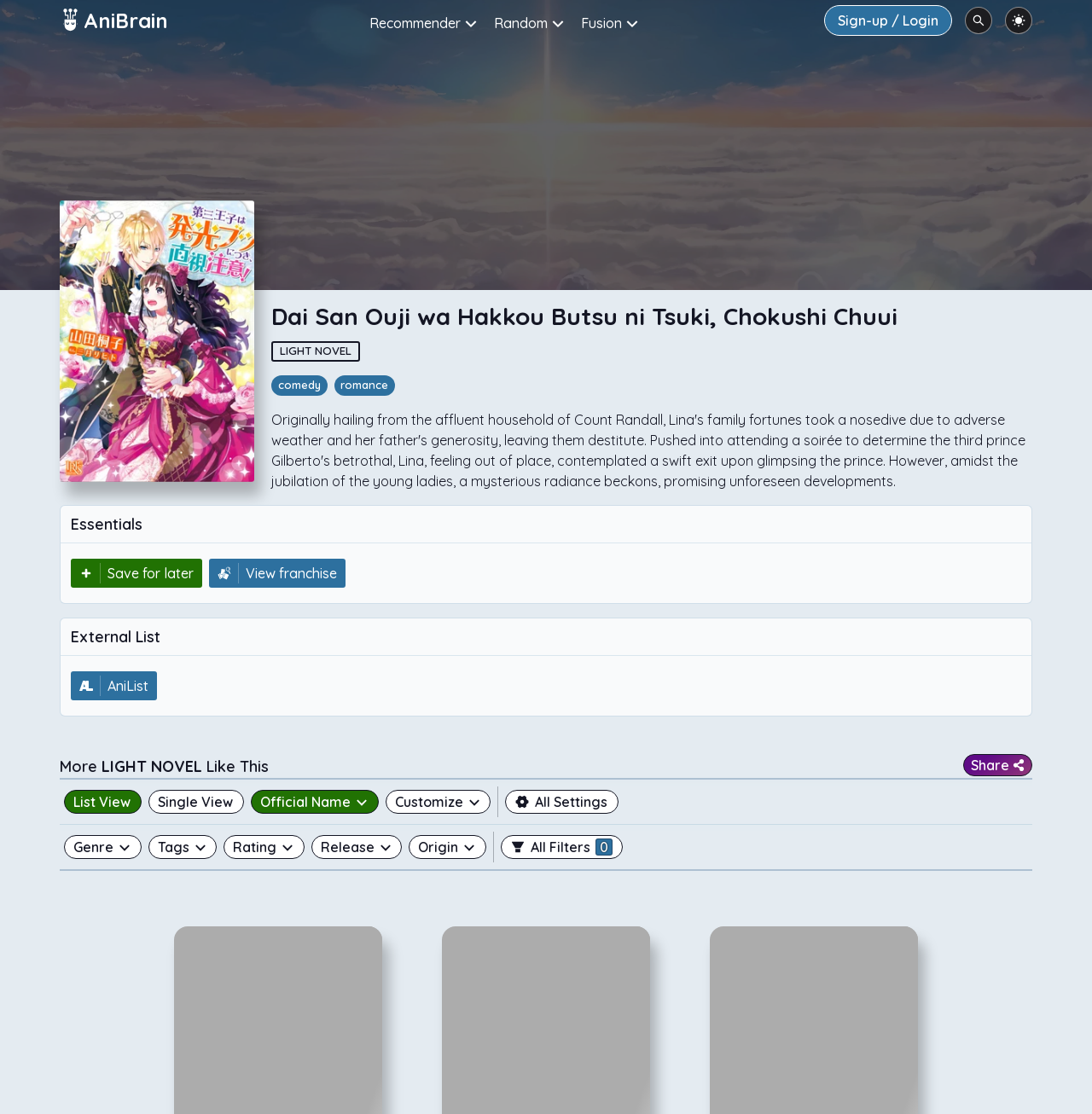Please provide a short answer using a single word or phrase for the question:
What is the purpose of the 'Save for later' button?

To save the light novel for later